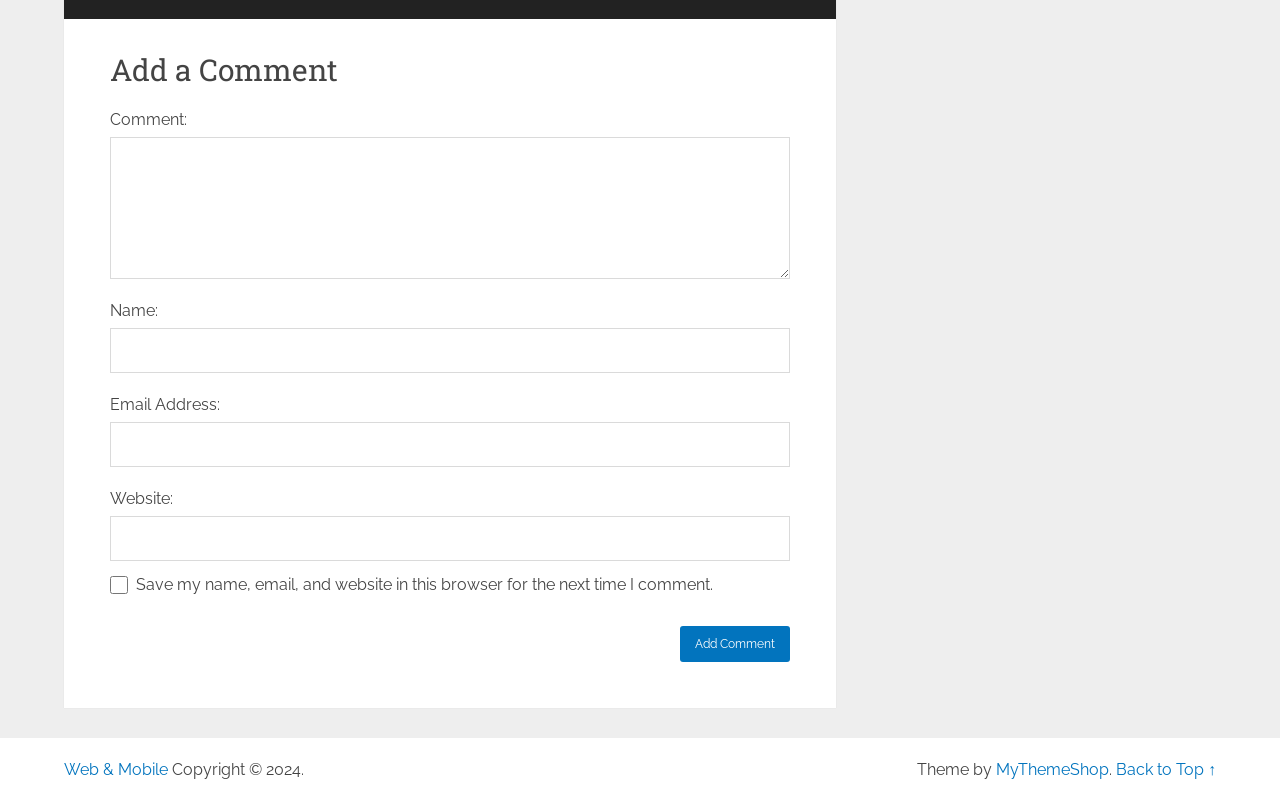What information is required to add a comment?
Give a one-word or short phrase answer based on the image.

Comment